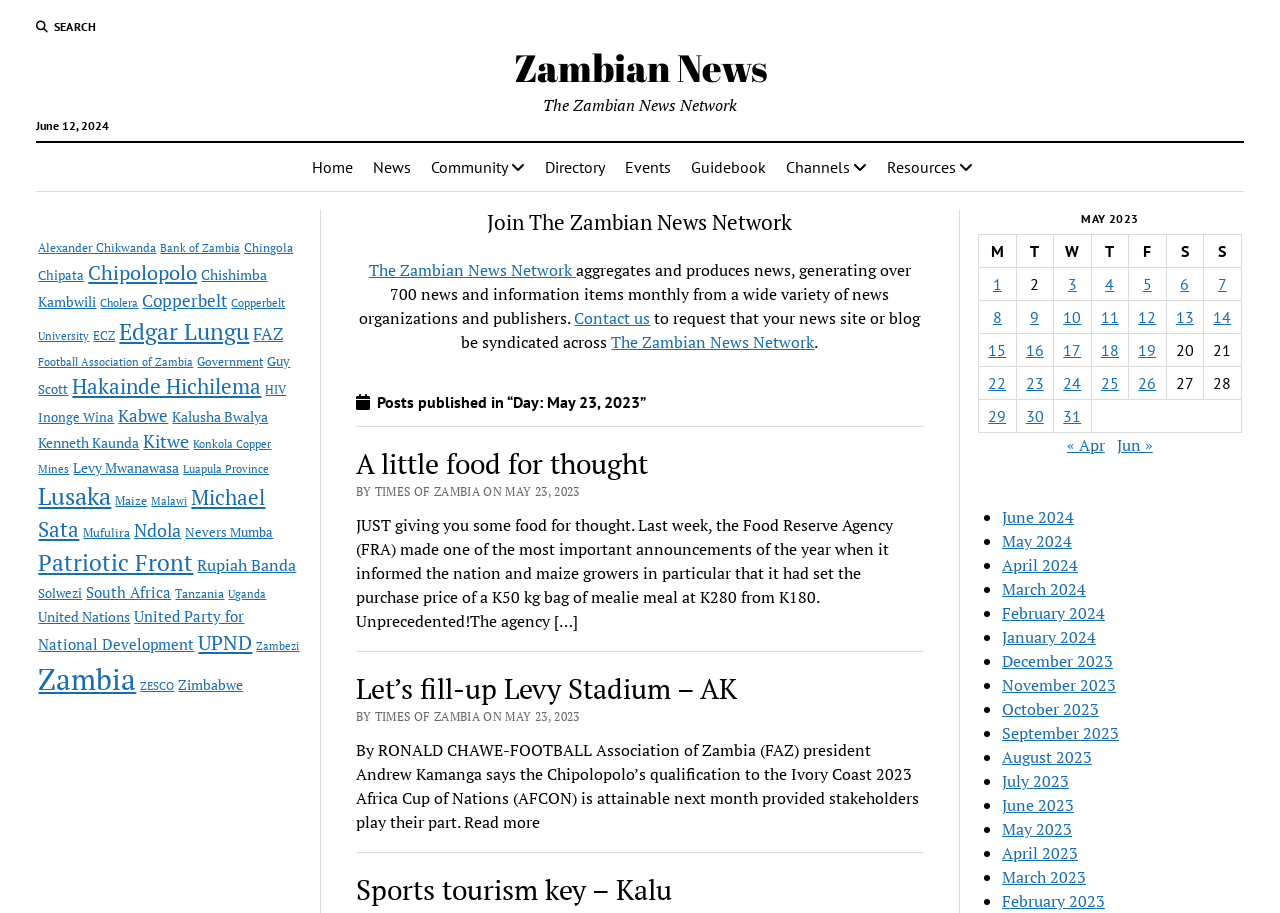Observe the image and answer the following question in detail: What is the search button icon?

The search button icon is uf002, which is a magnifying glass icon, indicating a search function.